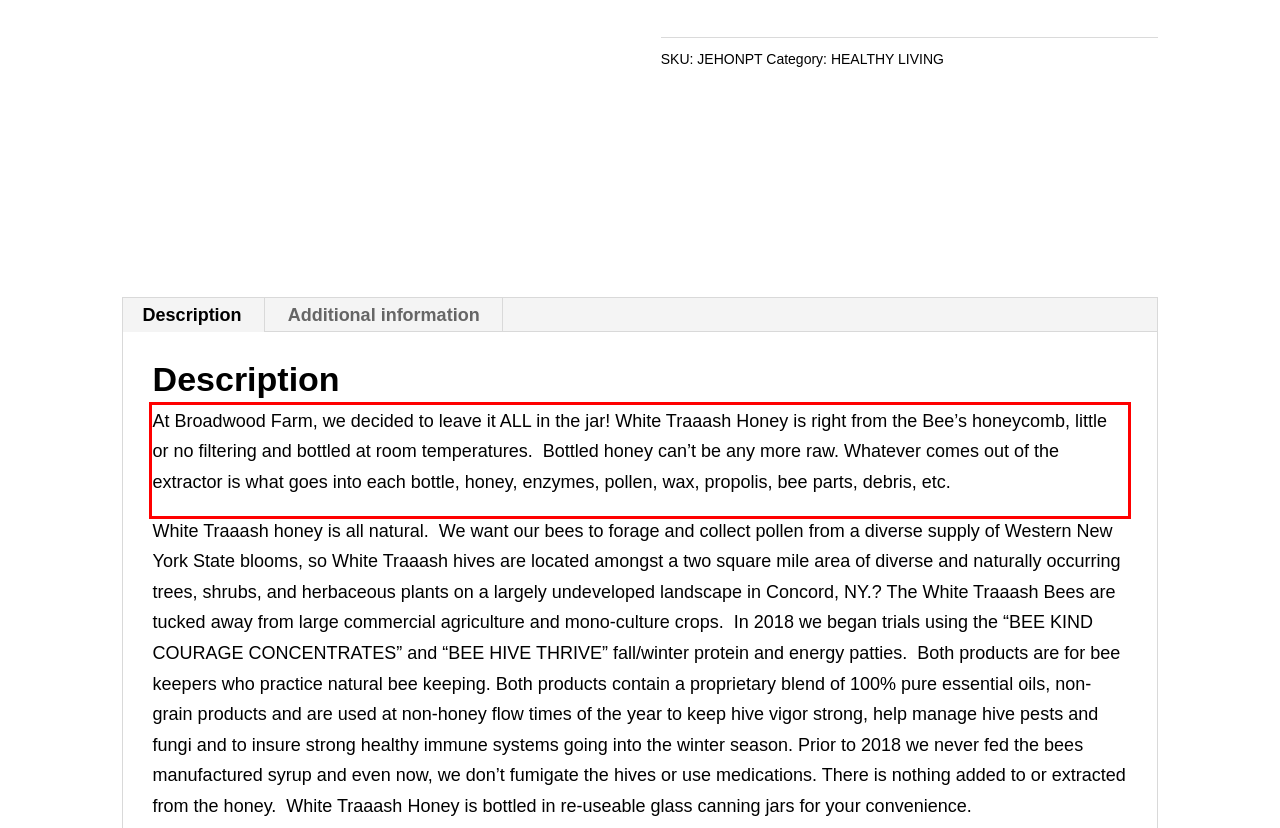In the screenshot of the webpage, find the red bounding box and perform OCR to obtain the text content restricted within this red bounding box.

At Broadwood Farm, we decided to leave it ALL in the jar! White Traaash Honey is right from the Bee’s honeycomb, little or no filtering and bottled at room temperatures. Bottled honey can’t be any more raw. Whatever comes out of the extractor is what goes into each bottle, honey, enzymes, pollen, wax, propolis, bee parts, debris, etc.